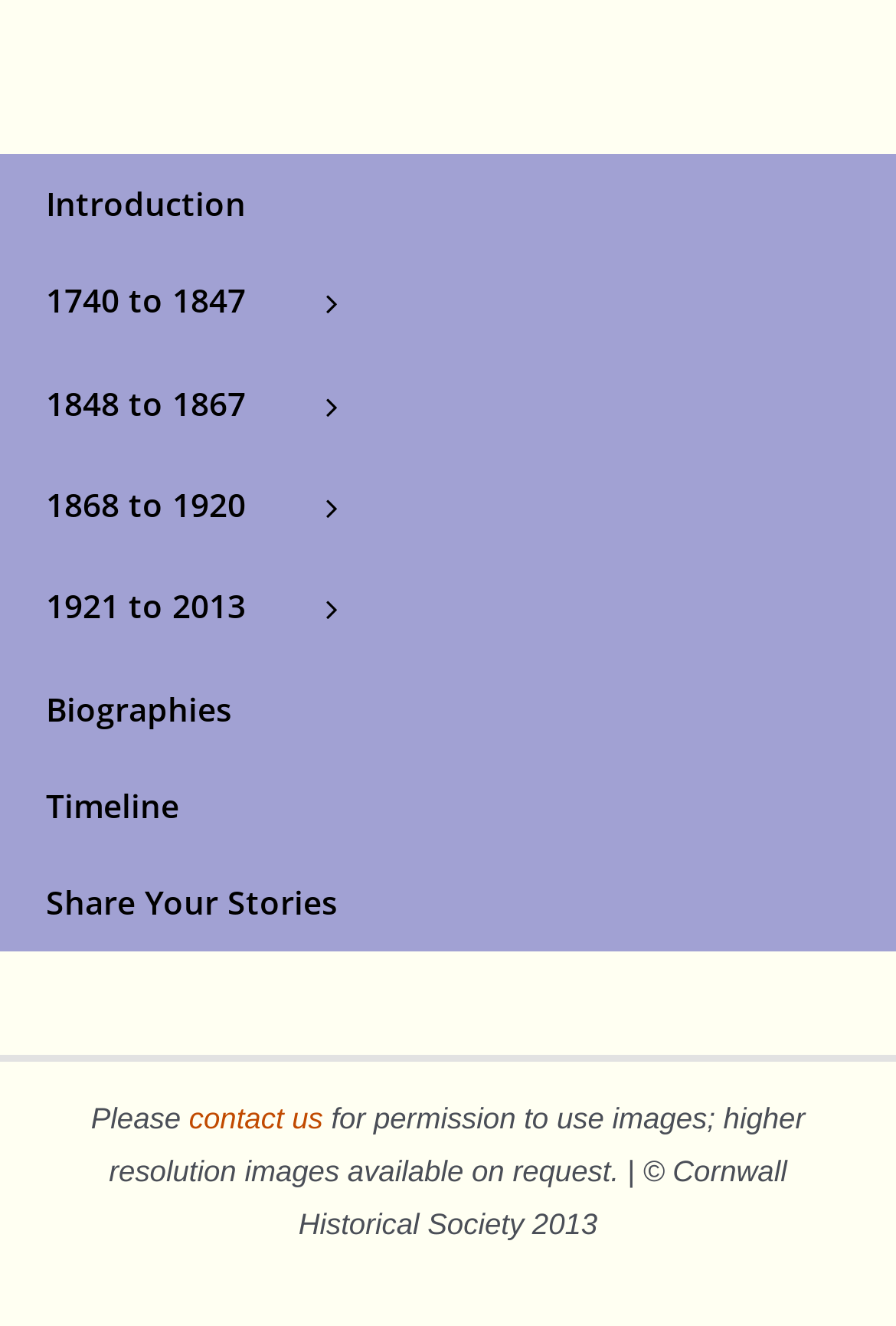Please indicate the bounding box coordinates of the element's region to be clicked to achieve the instruction: "Explore Share Your Stories". Provide the coordinates as four float numbers between 0 and 1, i.e., [left, top, right, bottom].

[0.0, 0.645, 0.997, 0.718]